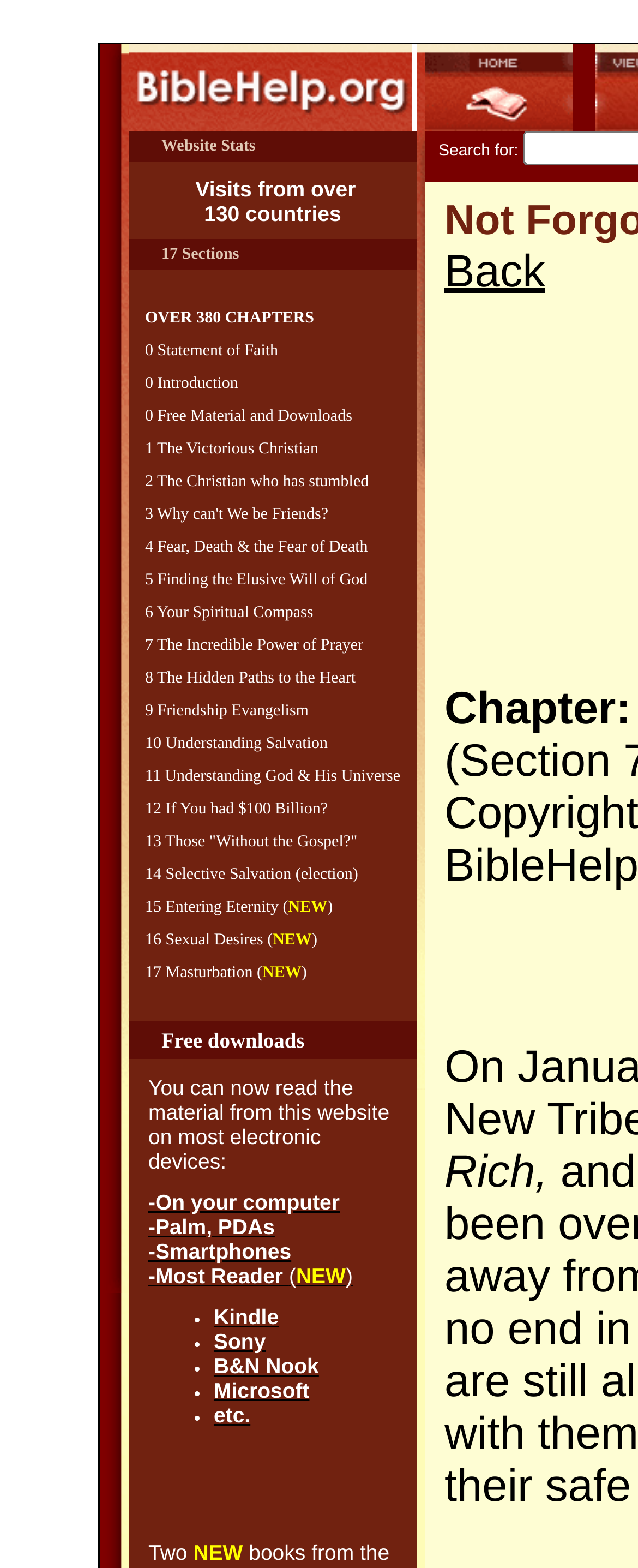Locate the bounding box coordinates of the area you need to click to fulfill this instruction: 'Click on the 'Home' link'. The coordinates must be in the form of four float numbers ranging from 0 to 1: [left, top, right, bottom].

[0.666, 0.07, 0.897, 0.088]